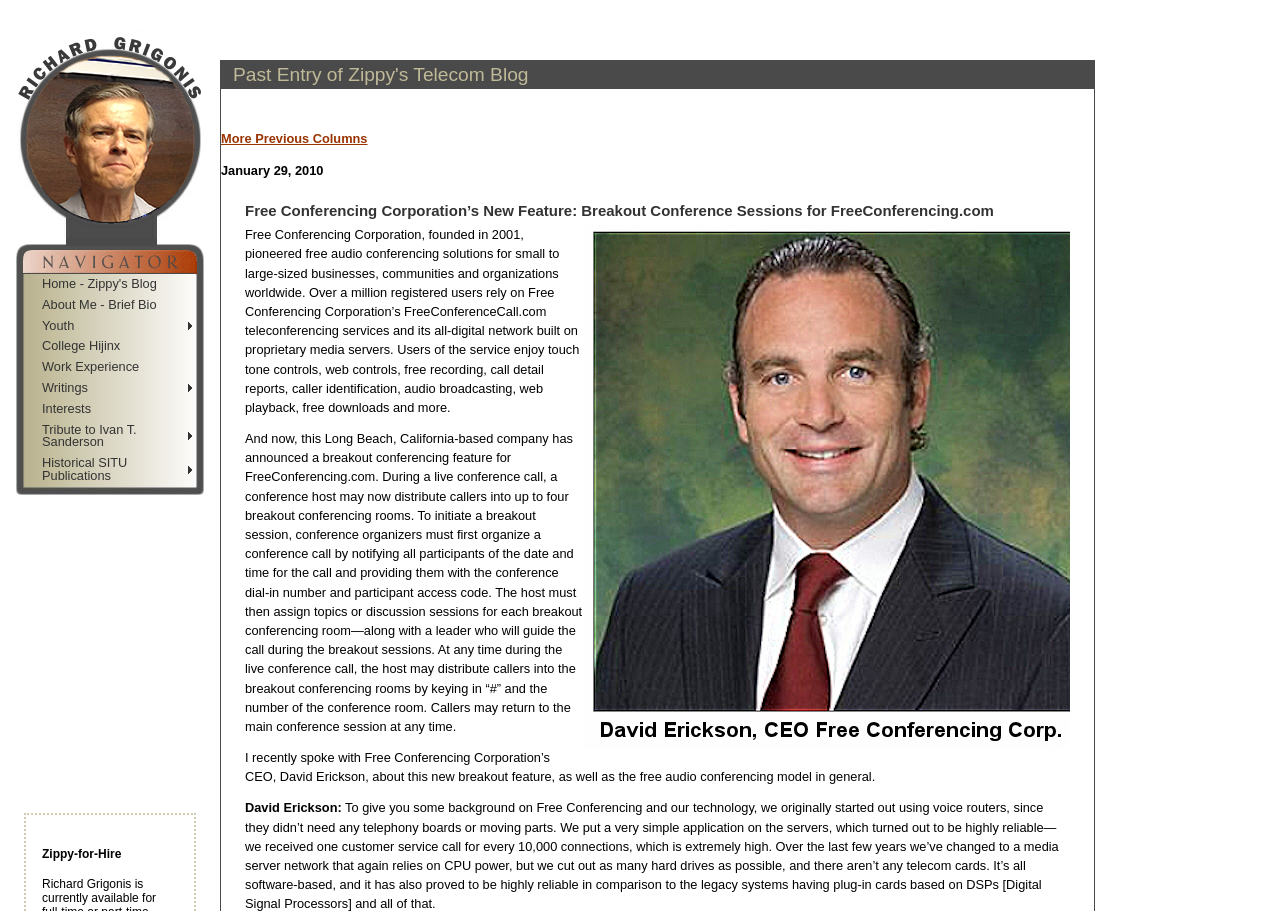How many breakout conferencing rooms can a conference host distribute callers into?
Analyze the image and deliver a detailed answer to the question.

I found the answer in the text element that describes the breakout conferencing feature, which states that 'a conference host may now distribute callers into up to four breakout conferencing rooms'.